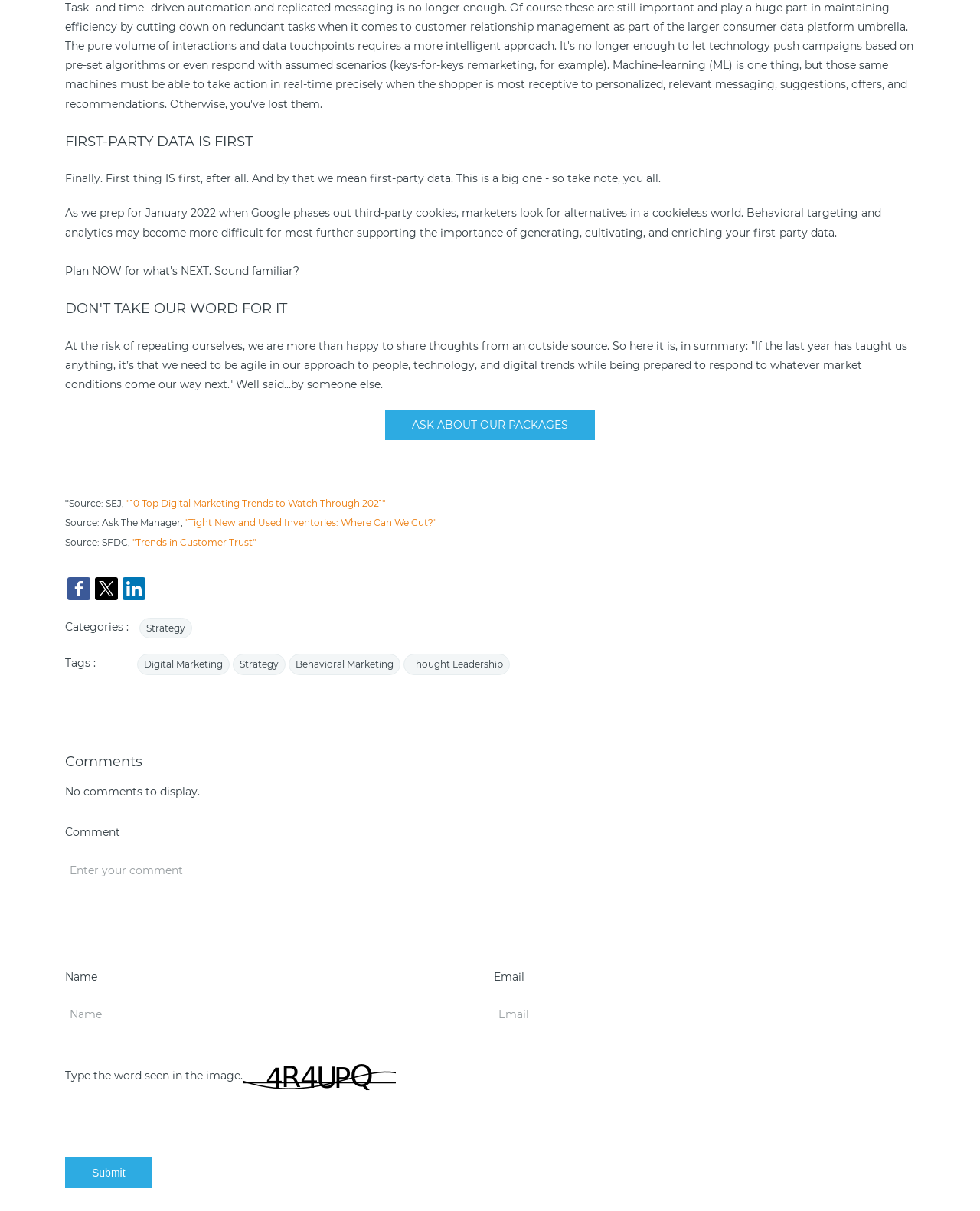Please respond to the question using a single word or phrase:
What is the purpose of the textbox at the bottom of the webpage?

To enter a comment